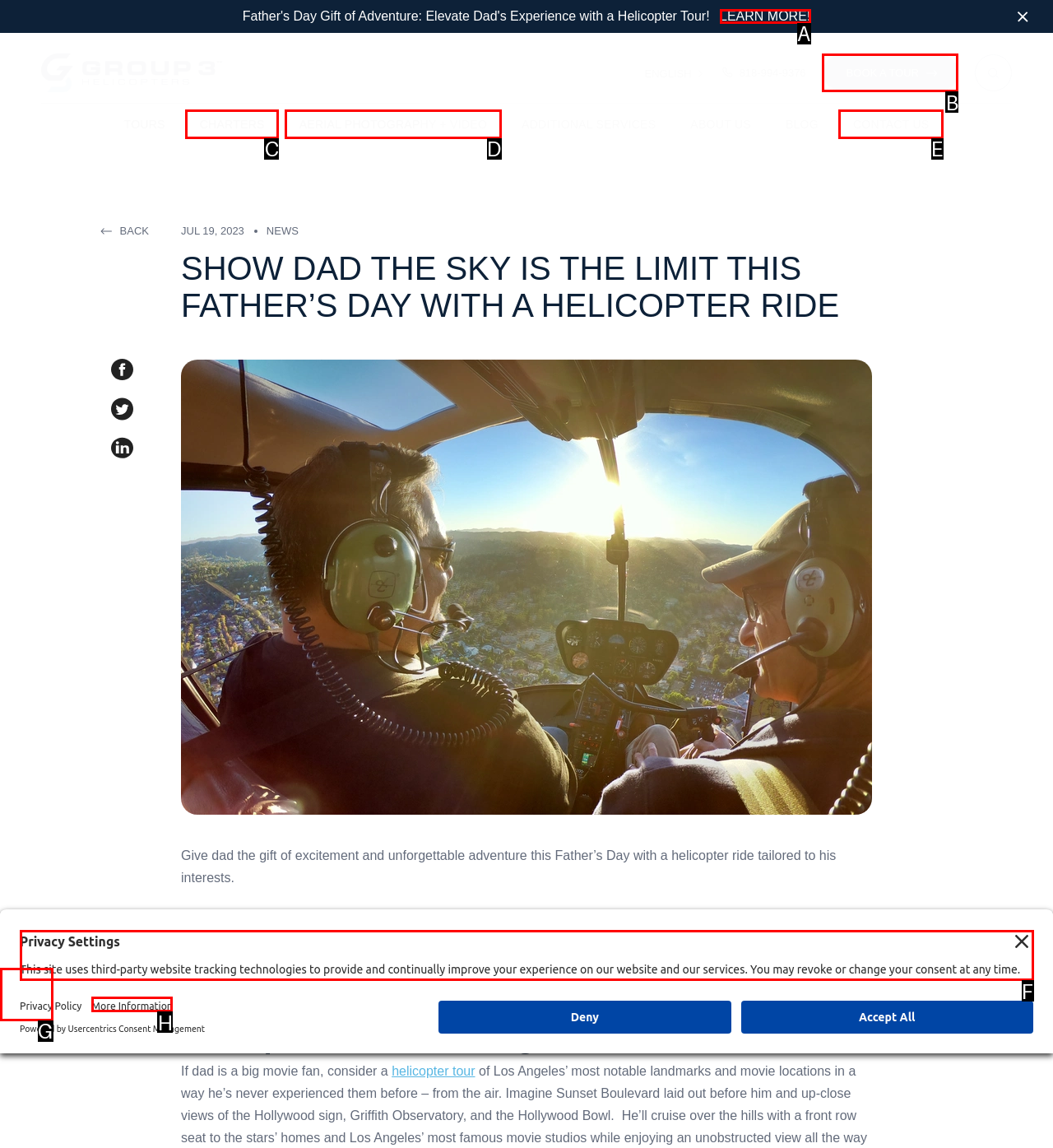Choose the letter of the option that needs to be clicked to perform the task: Book a tour. Answer with the letter.

B